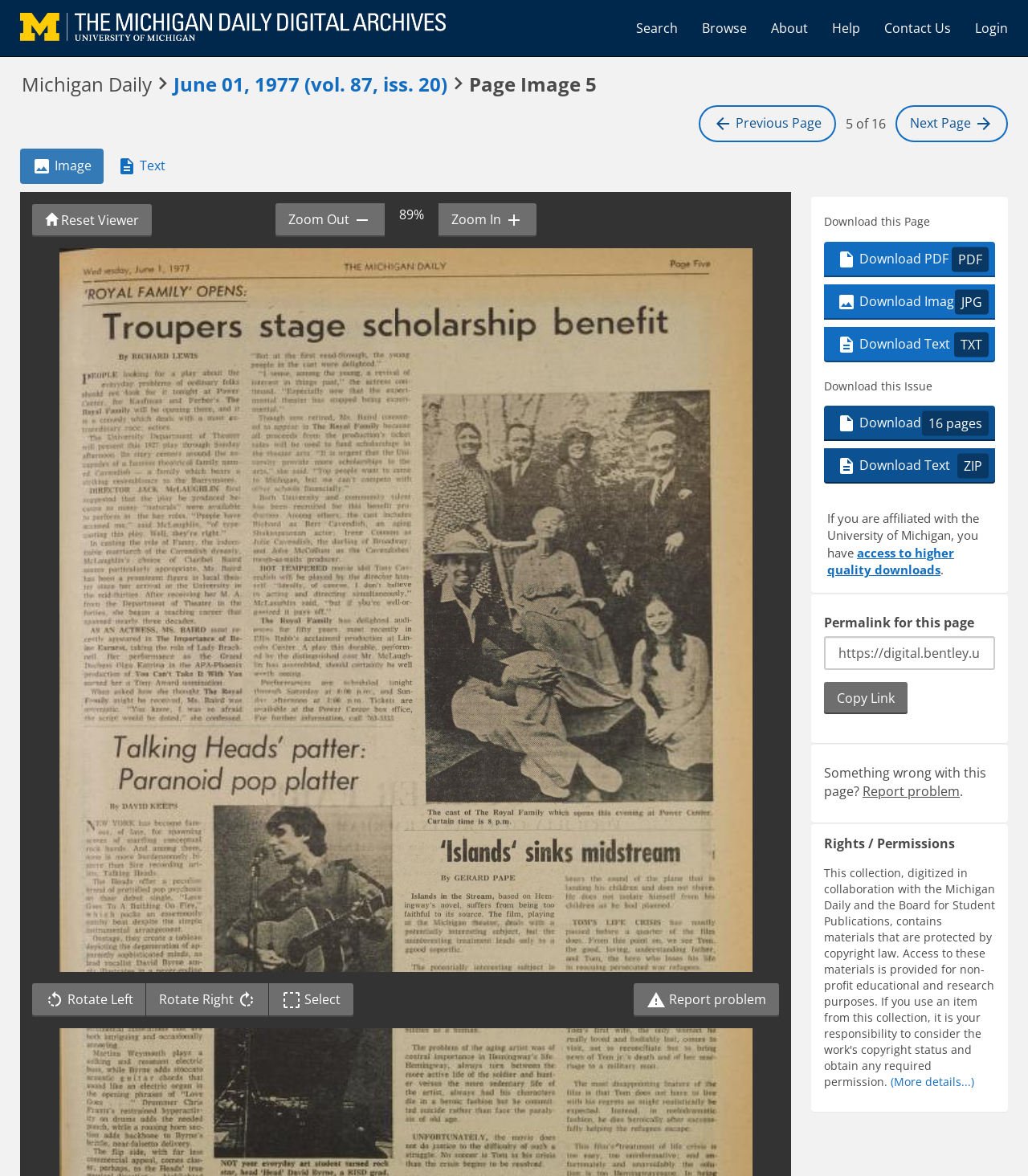What is the zoom level of the current page?
Please answer the question as detailed as possible based on the image.

I found the answer by looking at the zoom controls section, which displays the current zoom level as 89%.